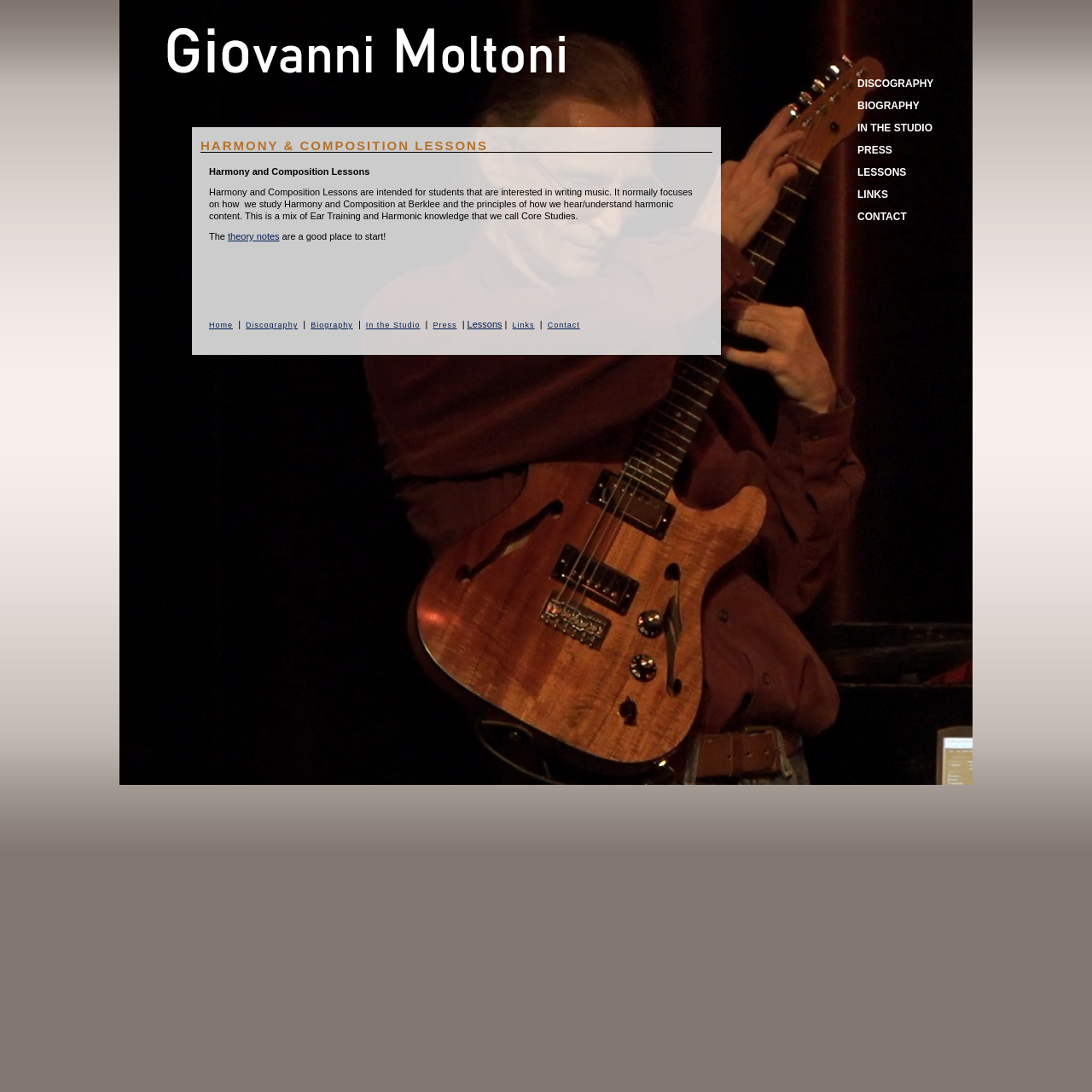Show the bounding box coordinates for the HTML element described as: "In the Studio".

[0.335, 0.294, 0.385, 0.302]